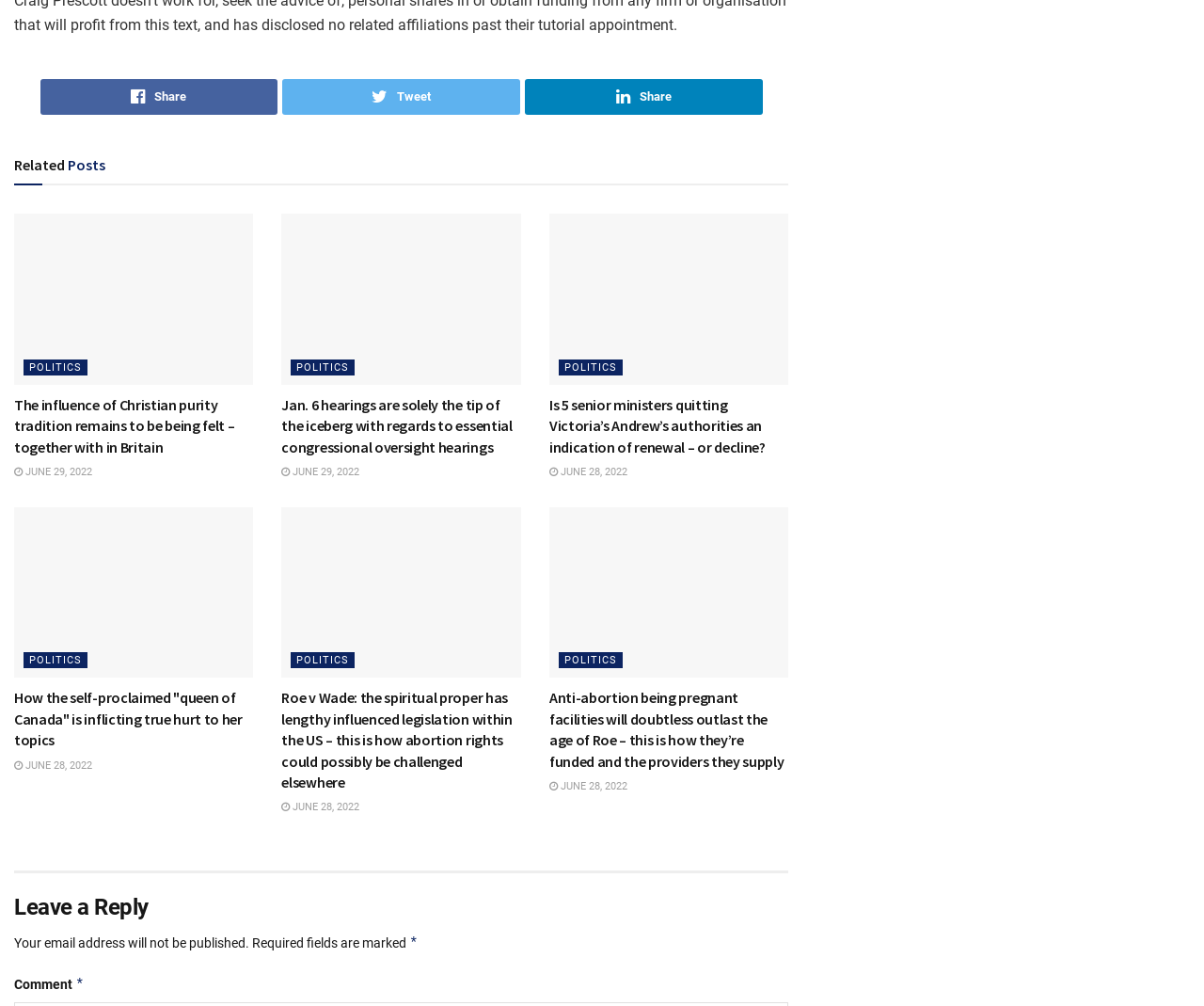Identify the bounding box of the UI component described as: "parent_node: POLITICS".

[0.456, 0.212, 0.655, 0.383]